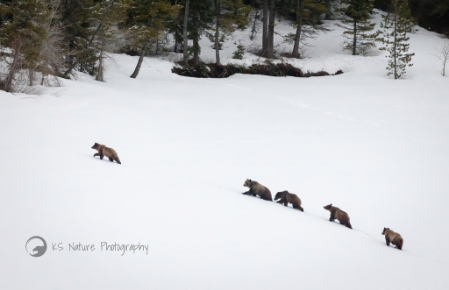What type of trees surround the grizzly bears?
Provide a short answer using one word or a brief phrase based on the image.

Evergreen trees